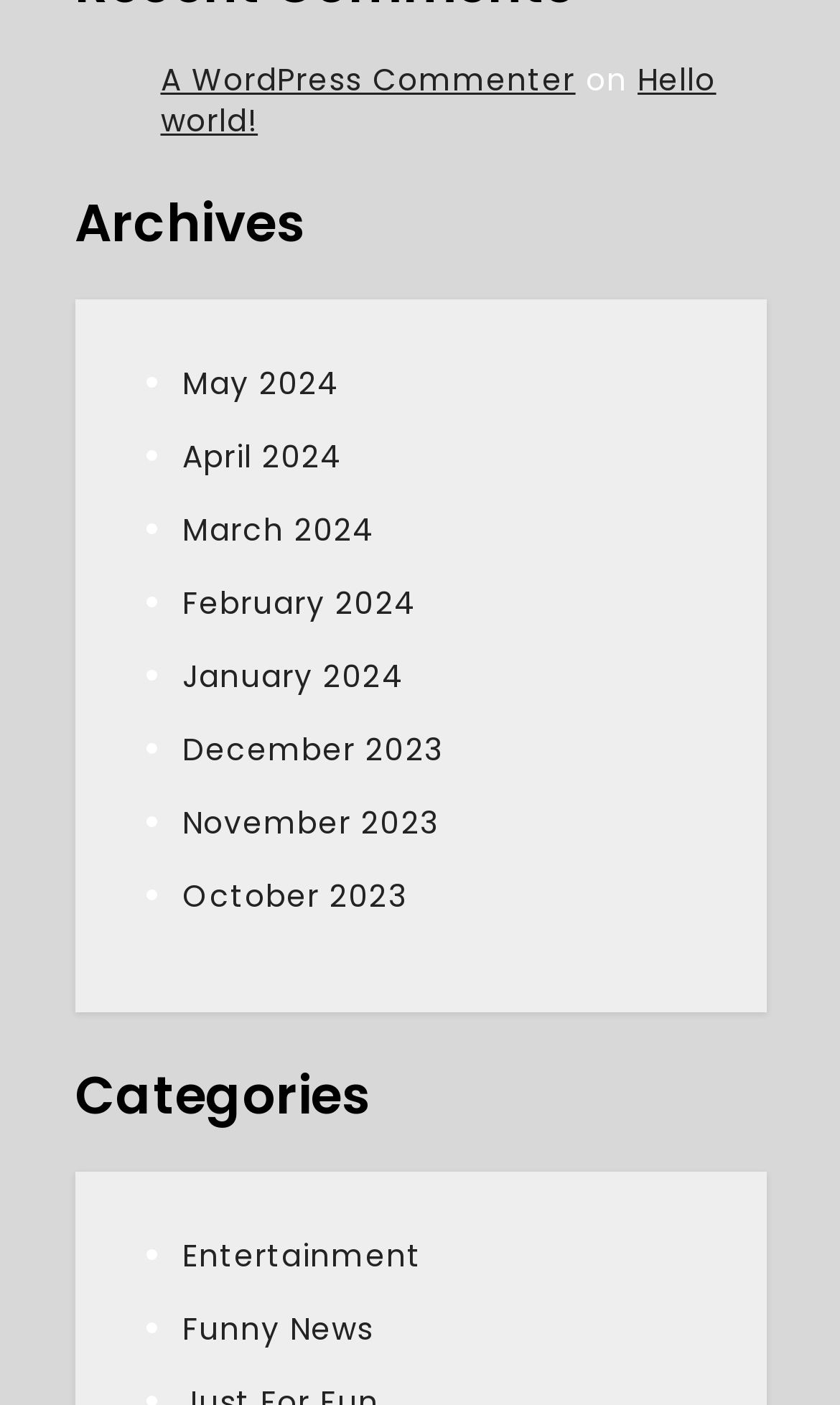Respond with a single word or short phrase to the following question: 
What is the first category listed?

Entertainment